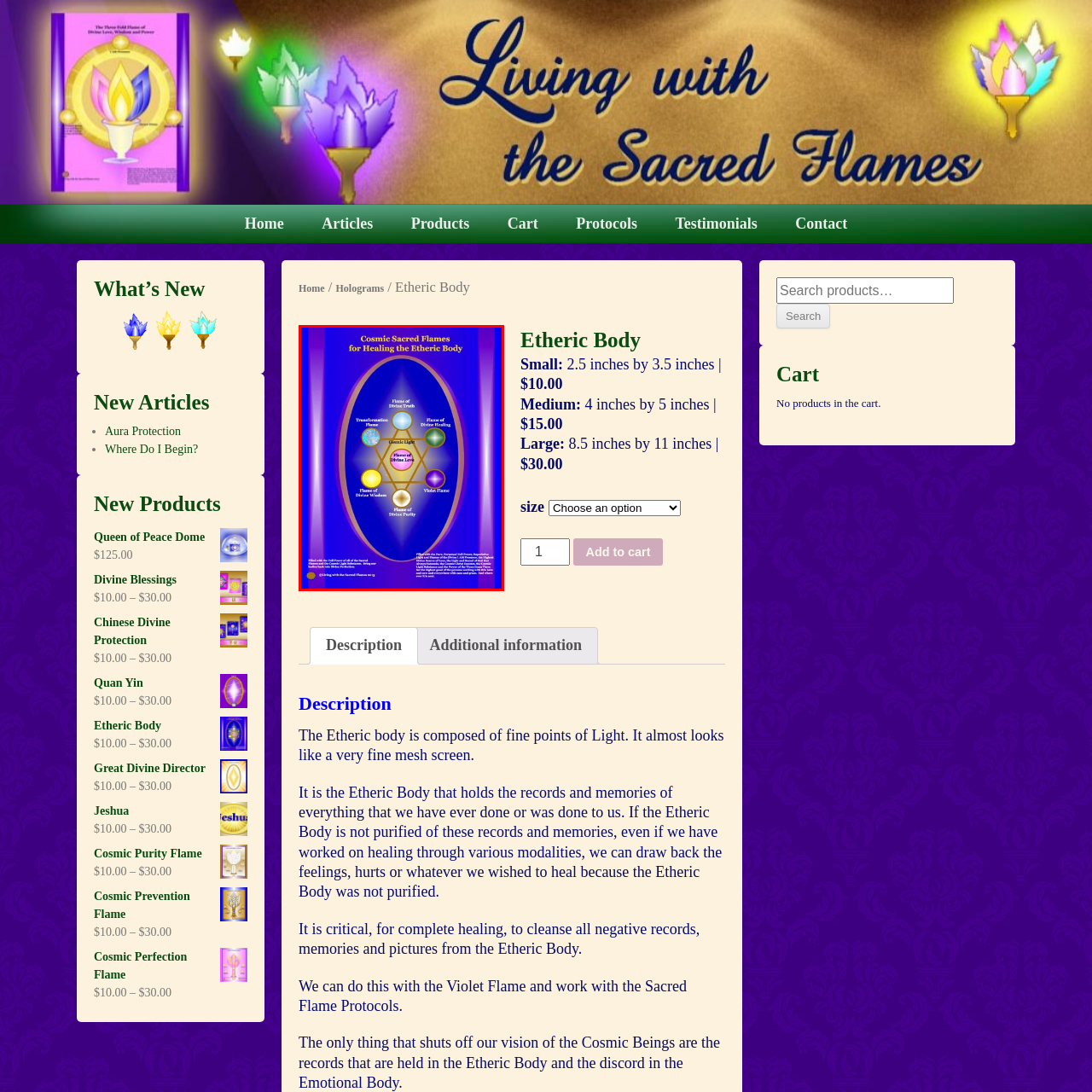What is the color of the background in the diagram?
Focus on the area marked by the red bounding box and respond to the question with as much detail as possible.

The colorful arrangement of the flames in the diagram is set against a background that enhances the visual impact and emphasizes the spiritual significance of the flames, which is a deep blue color.